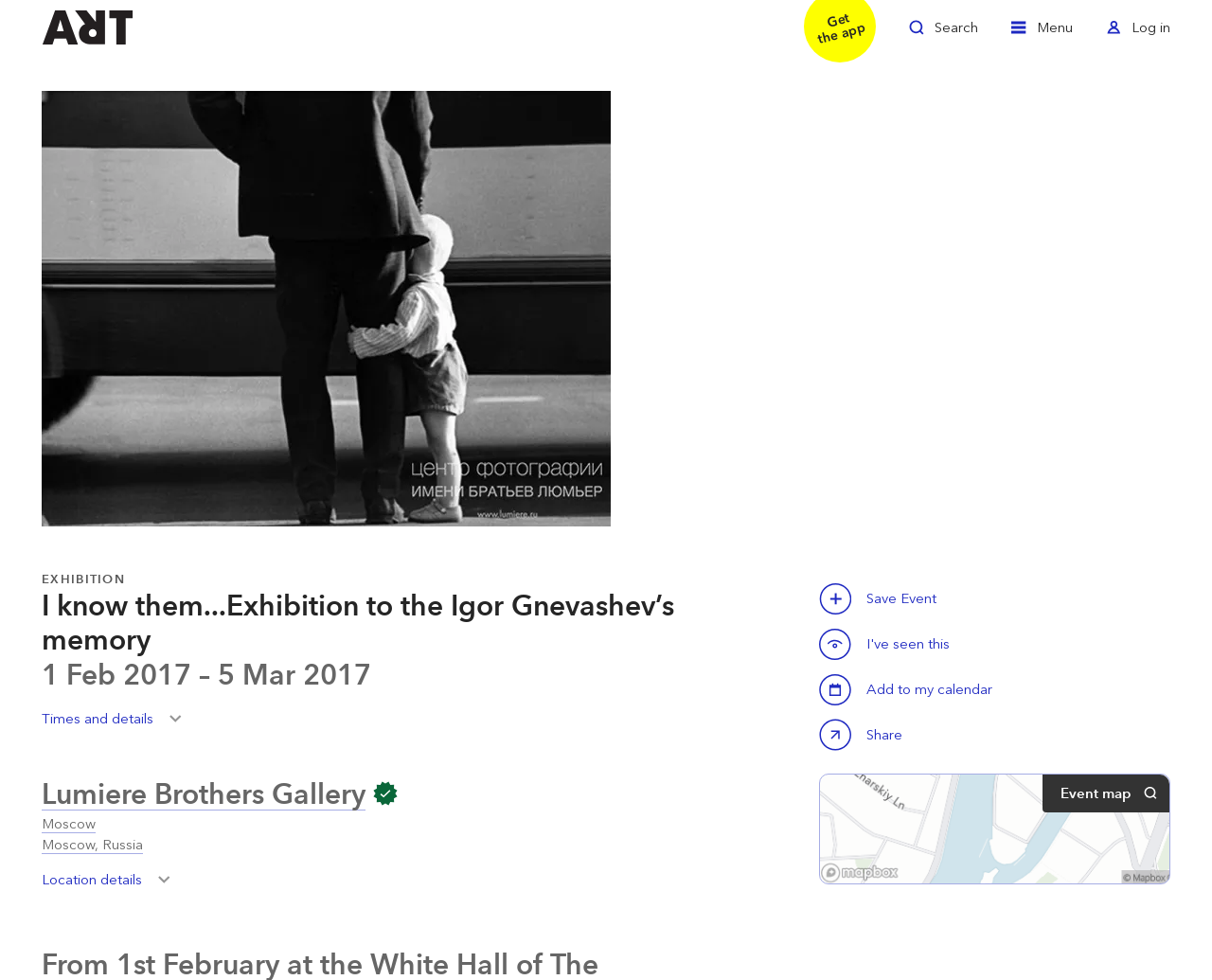Create an in-depth description of the webpage, covering main sections.

The webpage is about an exhibition dedicated to the memory of Igor Ivanovich Gnevashev, taking place at the White Hall of The Lumiere Brothers Center for Photography from February 1st. 

At the top left corner, there are three links: "Welcome to ArtRabbit", "Toggle Search", and "Toggle Menu", followed by "Toggle Log in" at the top right corner. Below these links, there is a section with a header that contains the exhibition title "I know them...Exhibition to the Igor Gnevashev’s memory" and the dates "1 Feb 2017 – 5 Mar 2017". 

To the left of the header, there is an image of "Father and son. 1960th". Below the header, there are several buttons and links, including "Times and details Toggle", "Save this event", "Calendar", and "Share I know them...Exhibition to the Igor Gnevashev’s memory". 

Further down, there is a section with the heading "Lumiere Brothers Gallery", which includes a link to the gallery and a small image. Below this section, there is a link to "Moscow Moscow, Russia", and a button "Location details Toggle Location details". At the bottom right corner, there is a static text "Event map".